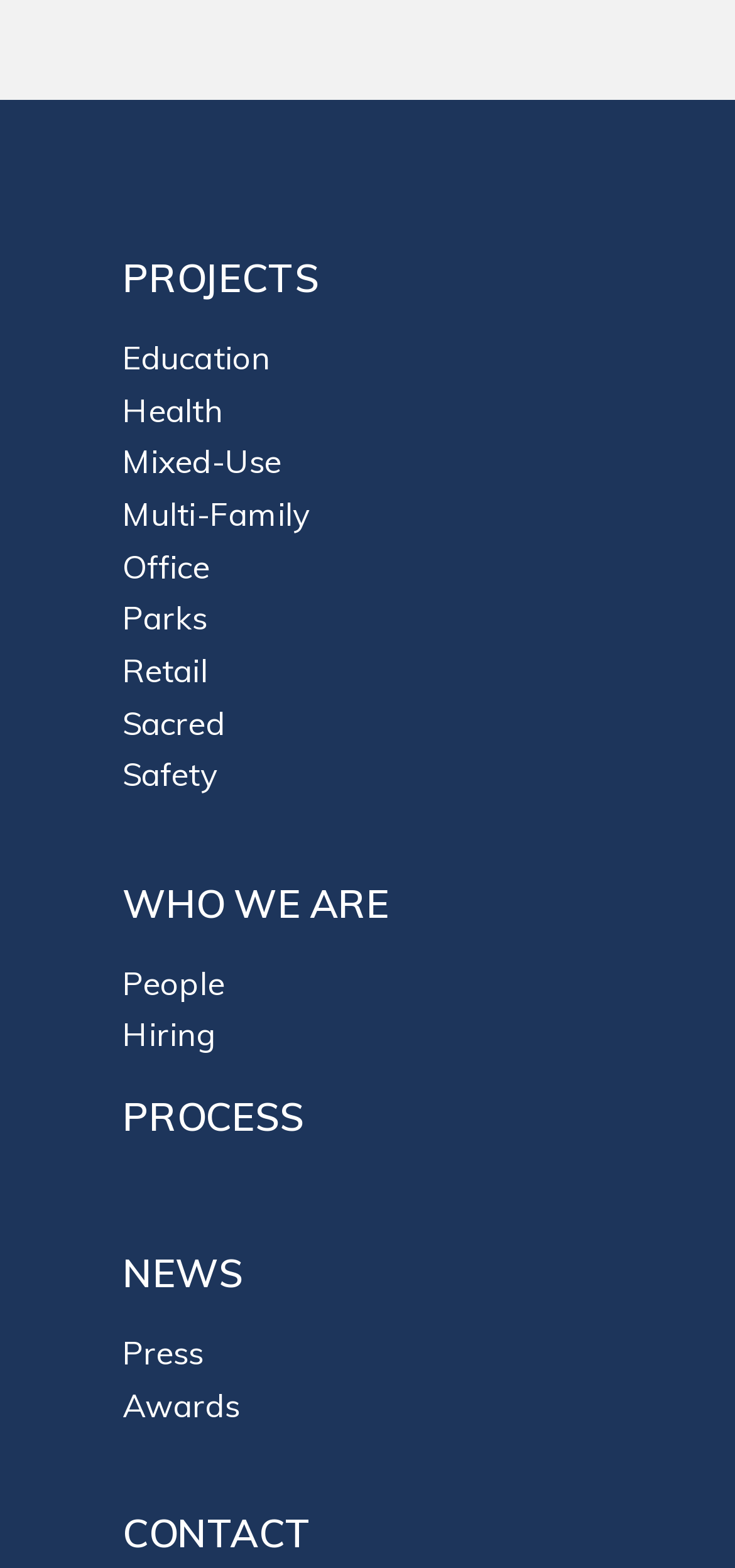How many headings are on the webpage?
Please interpret the details in the image and answer the question thoroughly.

There are five headings on the webpage, which are 'PROJECTS', 'WHO WE ARE', 'PROCESS', 'NEWS', and 'CONTACT', with bounding box coordinates of [0.167, 0.16, 0.962, 0.194], [0.167, 0.559, 0.962, 0.592], [0.167, 0.695, 0.962, 0.728], [0.167, 0.795, 0.962, 0.828], and [0.167, 0.961, 0.962, 0.995] respectively.